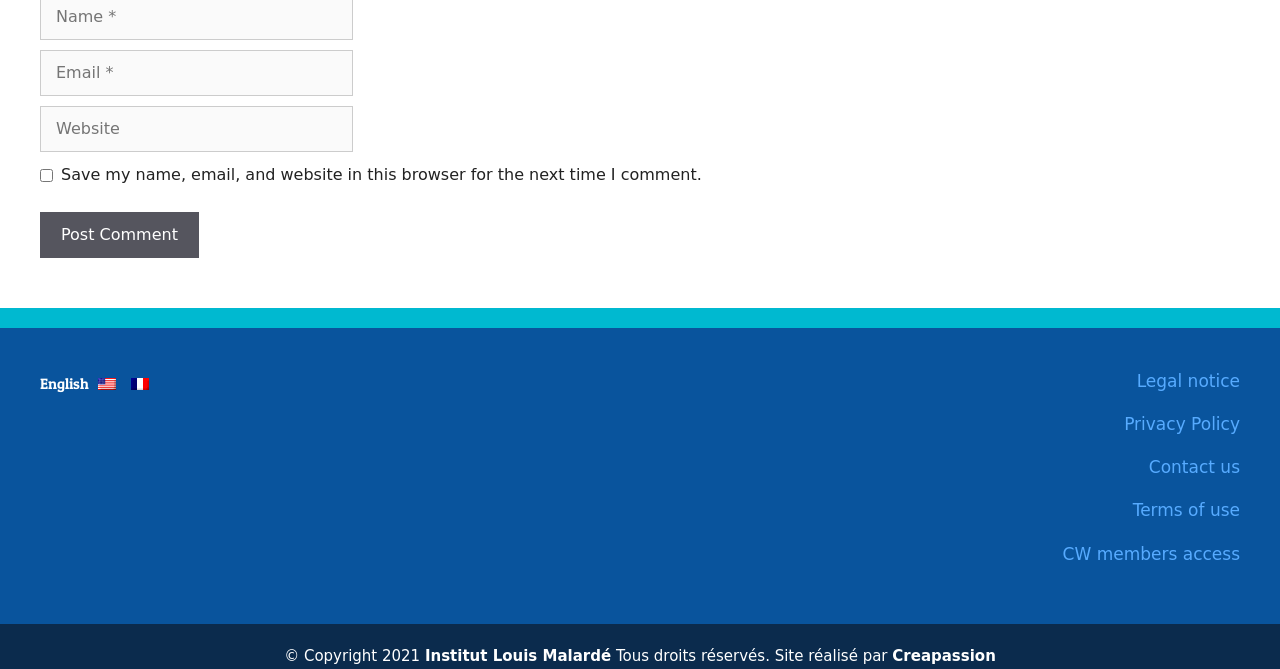Please specify the bounding box coordinates of the element that should be clicked to execute the given instruction: 'Read the Testimonials'. Ensure the coordinates are four float numbers between 0 and 1, expressed as [left, top, right, bottom].

None